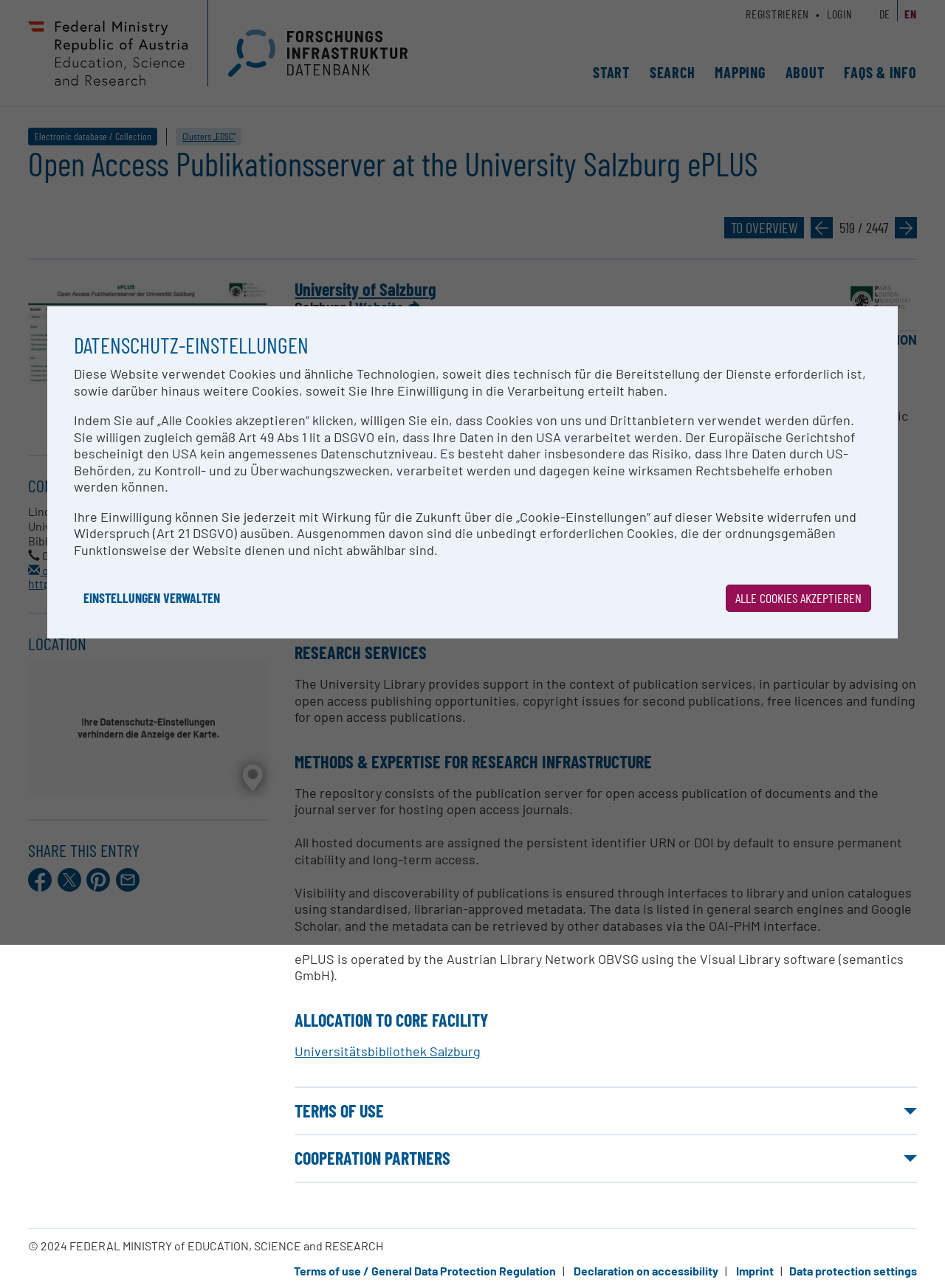What is the format of the persistent identifier assigned to hosted documents?
Can you offer a detailed and complete answer to this question?

I found the answer by reading the static text under the 'METHODS & EXPERTISE FOR RESEARCH INFRASTRUCTURE' heading, which states that all hosted documents are assigned the persistent identifier URN or DOI by default.